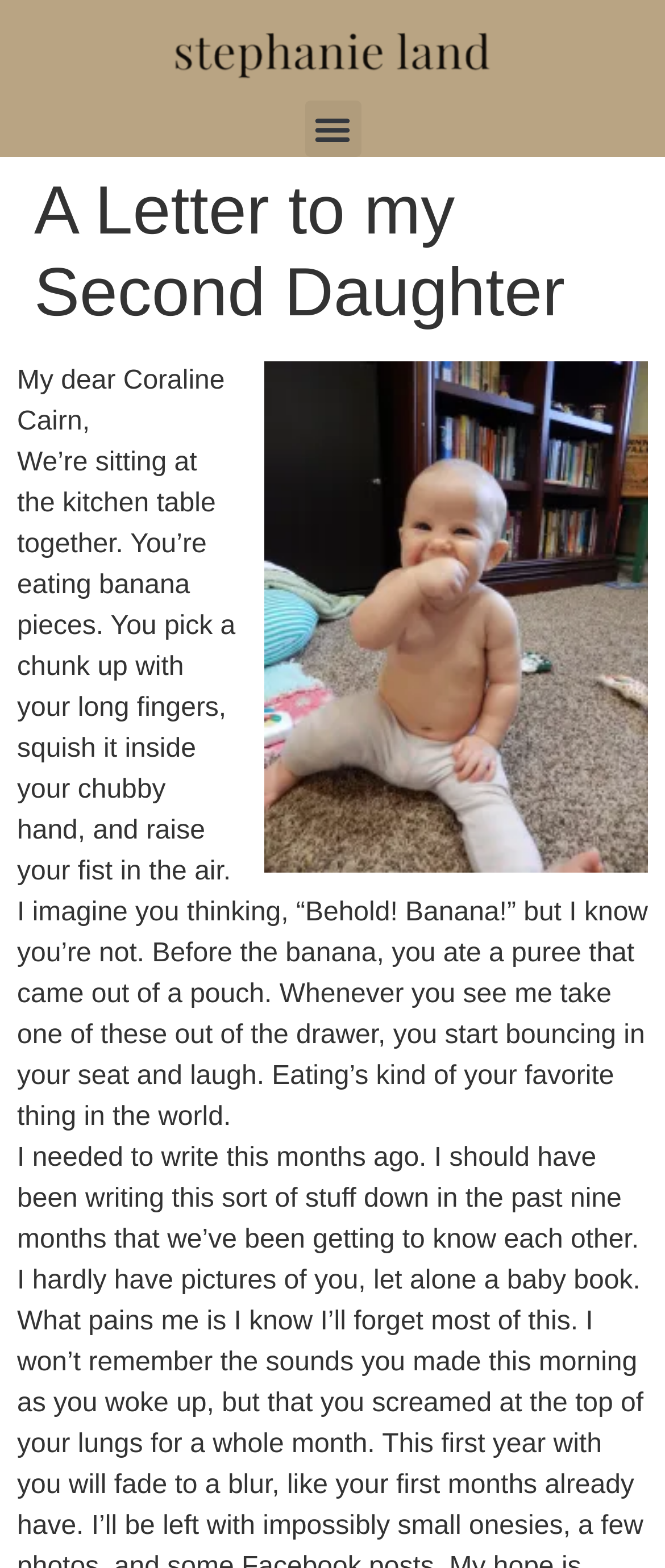Construct a thorough caption encompassing all aspects of the webpage.

This webpage appears to be a personal and heartfelt letter from a mother to her second daughter, Coraline Cairn. At the top of the page, there is a menu toggle button on the right side, which is not currently expanded. Below the button, there is a header section that spans almost the entire width of the page, containing the title "A Letter to my Second Daughter" in a prominent heading. To the right of the title, there is an image, likely a photo of the daughter, Coraline.

The main content of the letter begins below the header section, with a series of paragraphs that are positioned on the left side of the page. The first paragraph starts with the affectionate greeting "My dear Coraline Cairn," and goes on to describe a tender moment between the mother and daughter, where they are sitting together at the kitchen table, eating banana pieces. The second paragraph is longer and more introspective, with the mother reflecting on her daughter's love of eating and her own desire to have written down more memories of their time together. The third paragraph continues this theme, with the mother expressing regret at not having kept a baby book or taken more pictures of her daughter.

Throughout the page, the text is arranged in a clear and readable format, with each paragraph separated by a small gap. The image of Coraline is positioned above the main text, adding a personal touch to the letter. Overall, the webpage has a warm and intimate feel, as if the mother is speaking directly to her daughter.